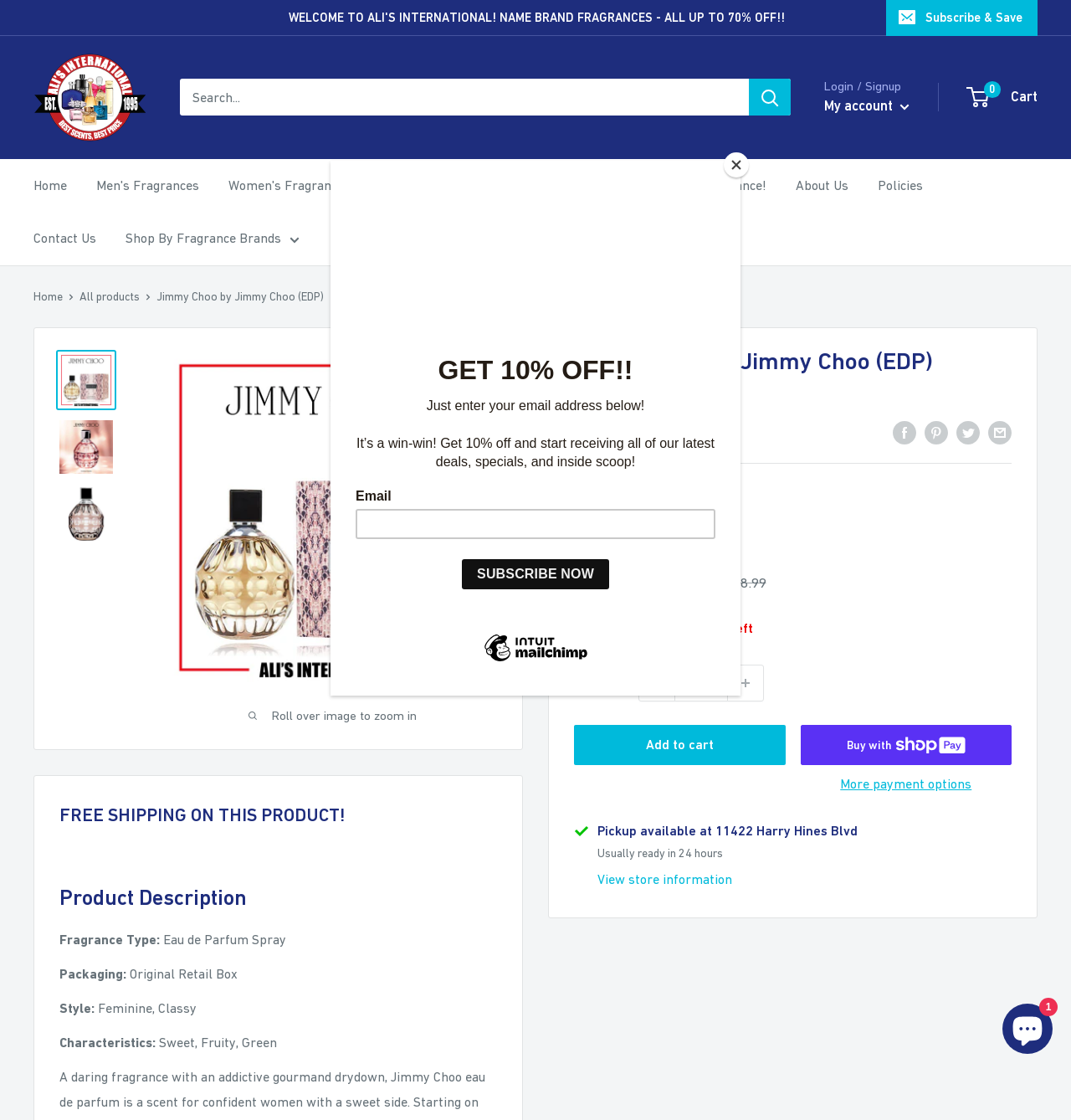Find and indicate the bounding box coordinates of the region you should select to follow the given instruction: "Chat with online store".

[0.936, 0.896, 0.983, 0.941]